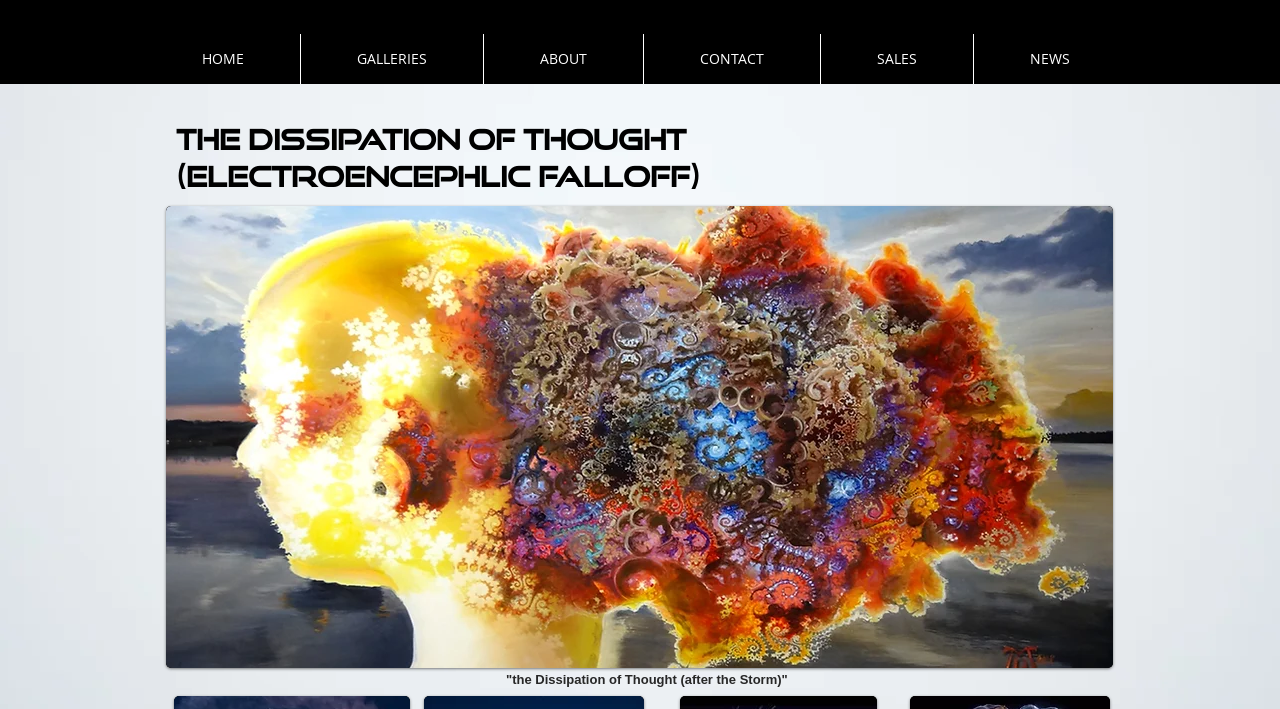What is the name of the website?
Please give a detailed and elaborate explanation in response to the question.

Based on the navigation menu at the top of the webpage, I can see that the website is titled 'disippation of thought | Louis Markoya', which suggests that the website belongs to an individual named Louis Markoya.